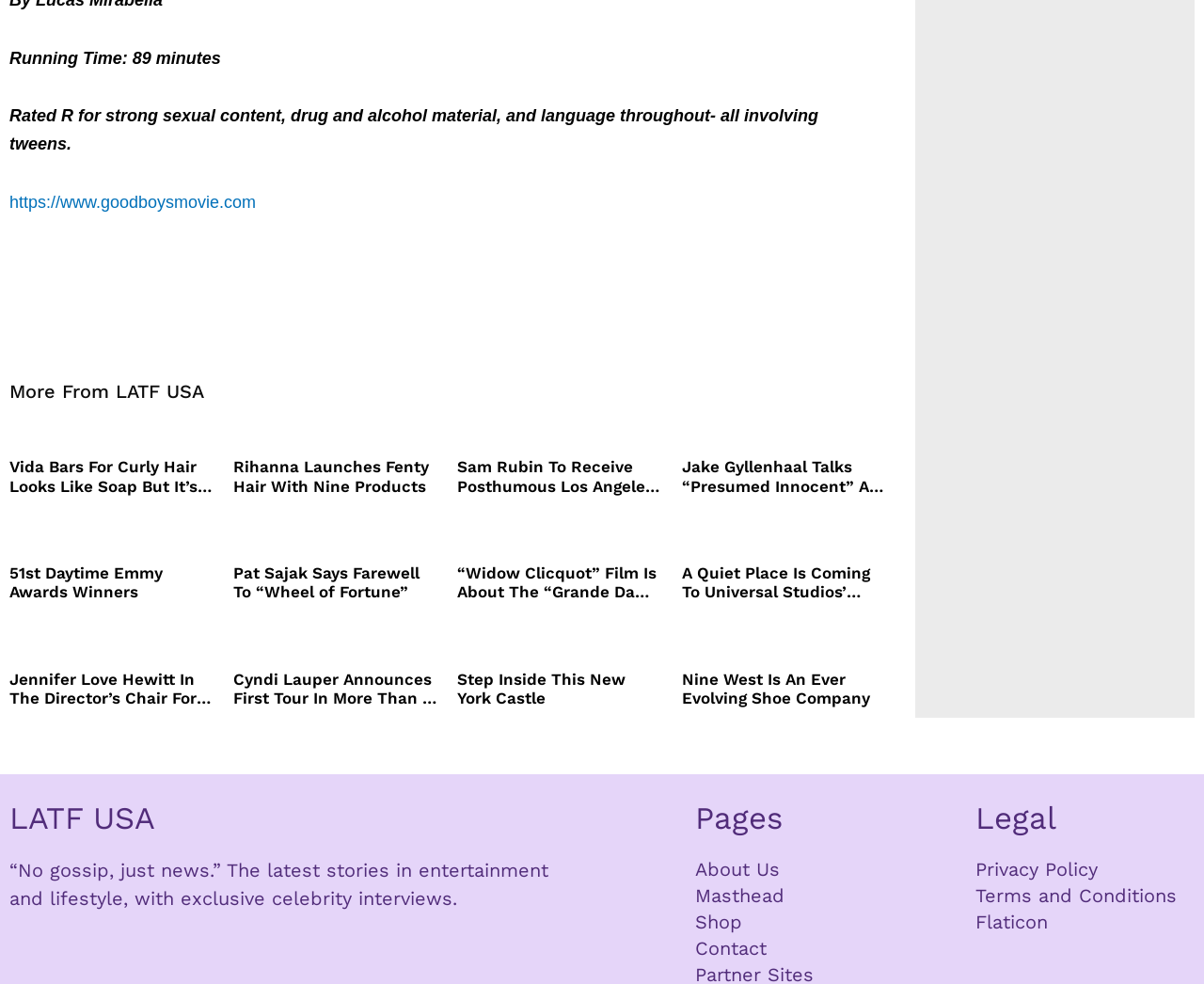For the following element description, predict the bounding box coordinates in the format (top-left x, top-left y, bottom-right x, bottom-right y). All values should be floating point numbers between 0 and 1. Description: 51st Daytime Emmy Awards Winners

[0.008, 0.573, 0.178, 0.612]